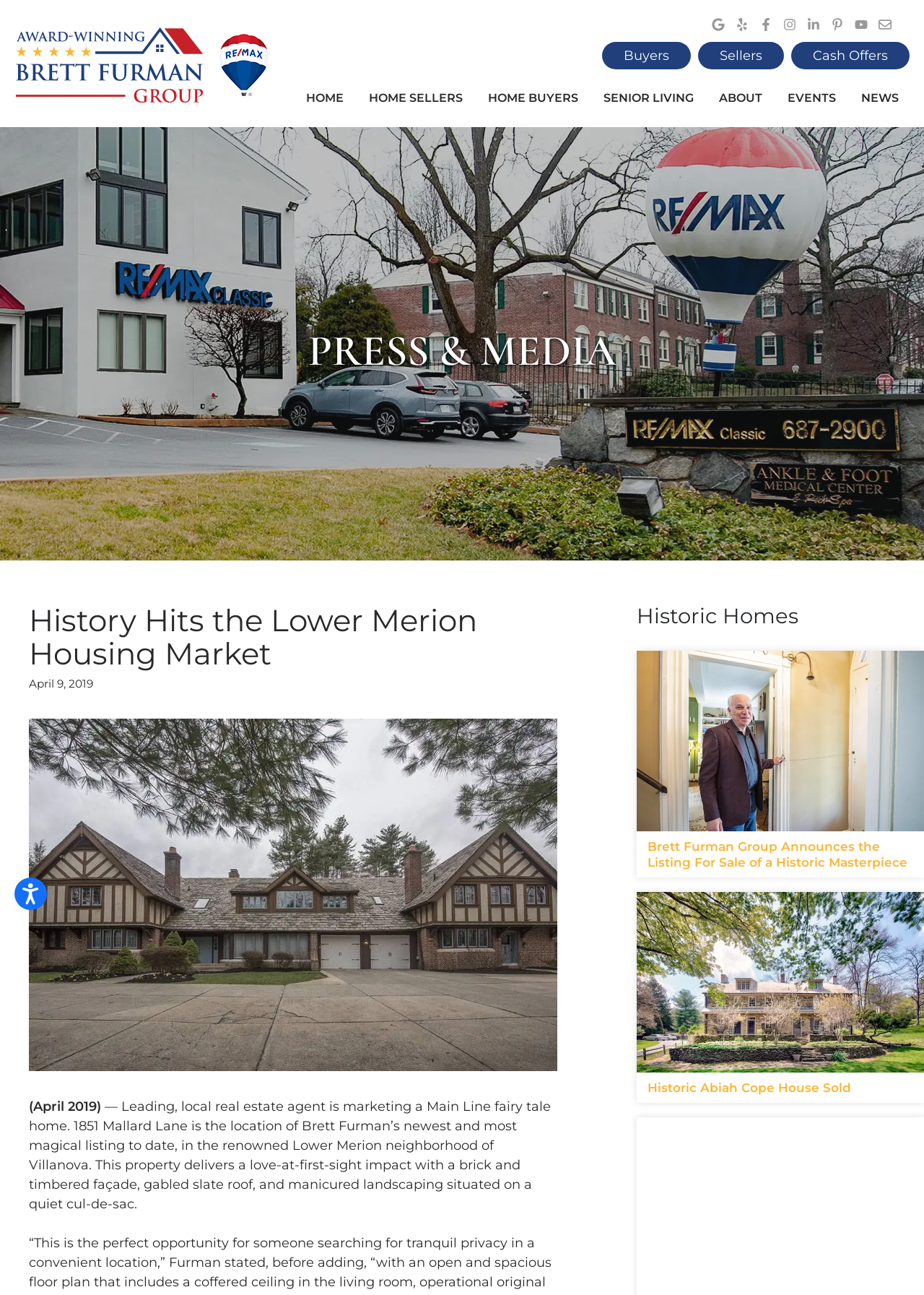Please specify the bounding box coordinates of the element that should be clicked to execute the given instruction: 'View the 'Historic Abiah Cope House' listing'. Ensure the coordinates are four float numbers between 0 and 1, expressed as [left, top, right, bottom].

[0.689, 0.689, 1.0, 0.828]